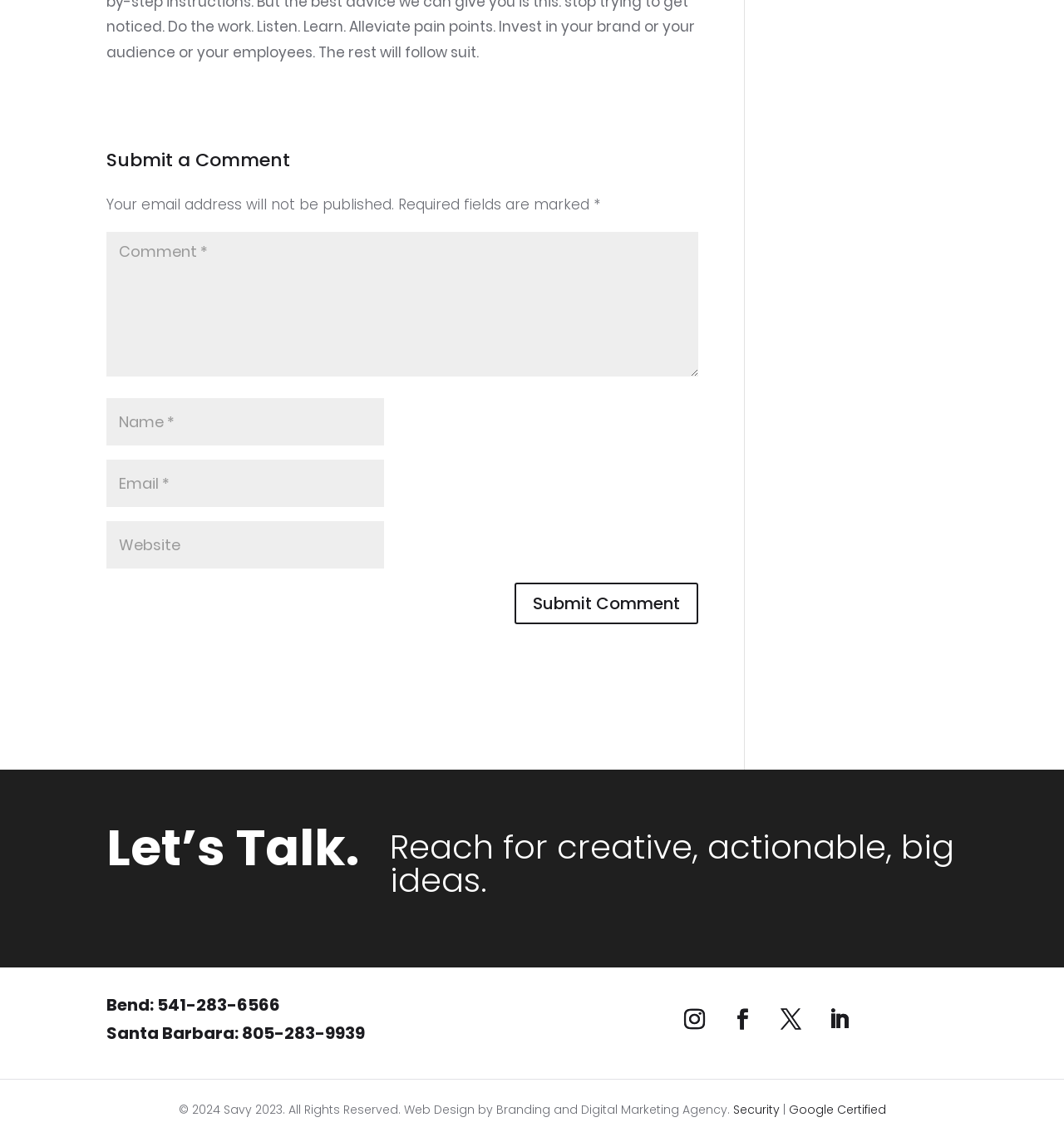What is the purpose of the form at the top?
Could you please answer the question thoroughly and with as much detail as possible?

The form at the top of the webpage has several input fields, including name, email, and comment, and a submit button labeled 'Submit Comment'. This suggests that the purpose of the form is to allow users to submit a comment.